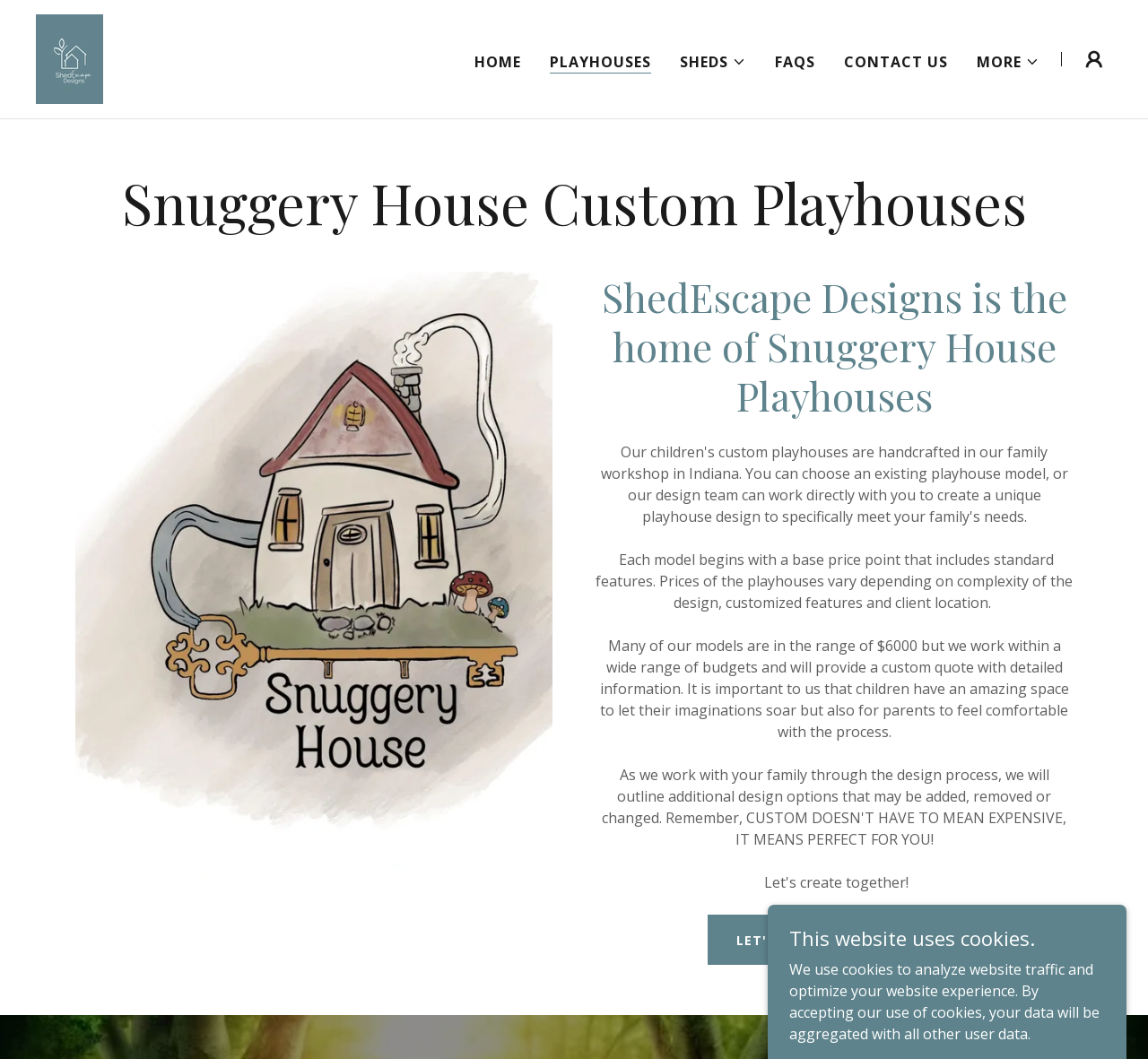What is the price range of the playhouses?
Look at the screenshot and provide an in-depth answer.

The price range of the playhouses is obtained from the StaticText element, which states that 'Many of our models are in the range of $6000'. This indicates that the playhouses can cost around $6000, although the exact price may vary depending on the complexity of the design and other factors.